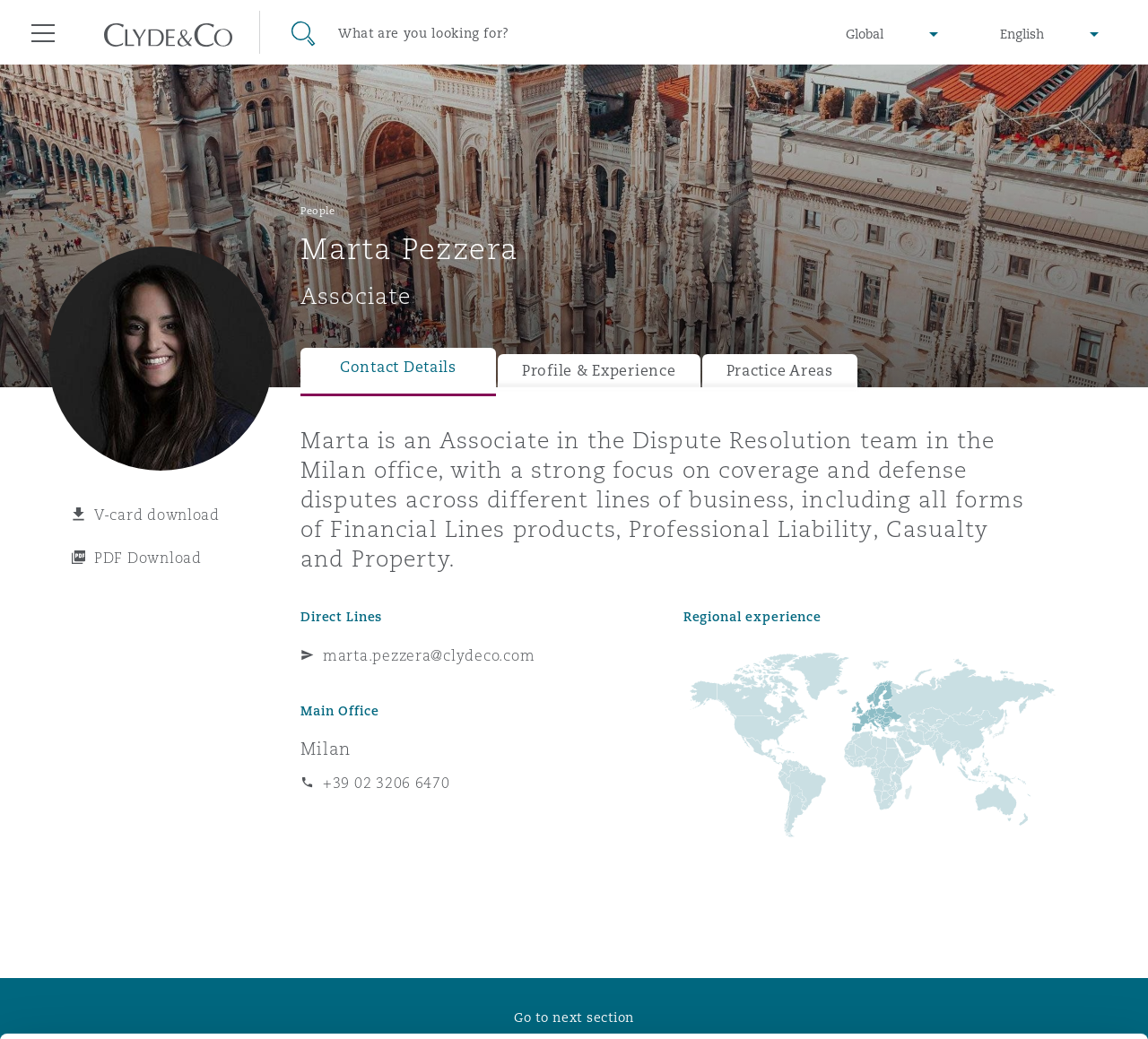Refer to the image and provide an in-depth answer to the question:
What is the language of the website?

I found the answer by looking at the combobox 'Change region' which has a default value of 'Global', indicating that the website is currently set to a global language.